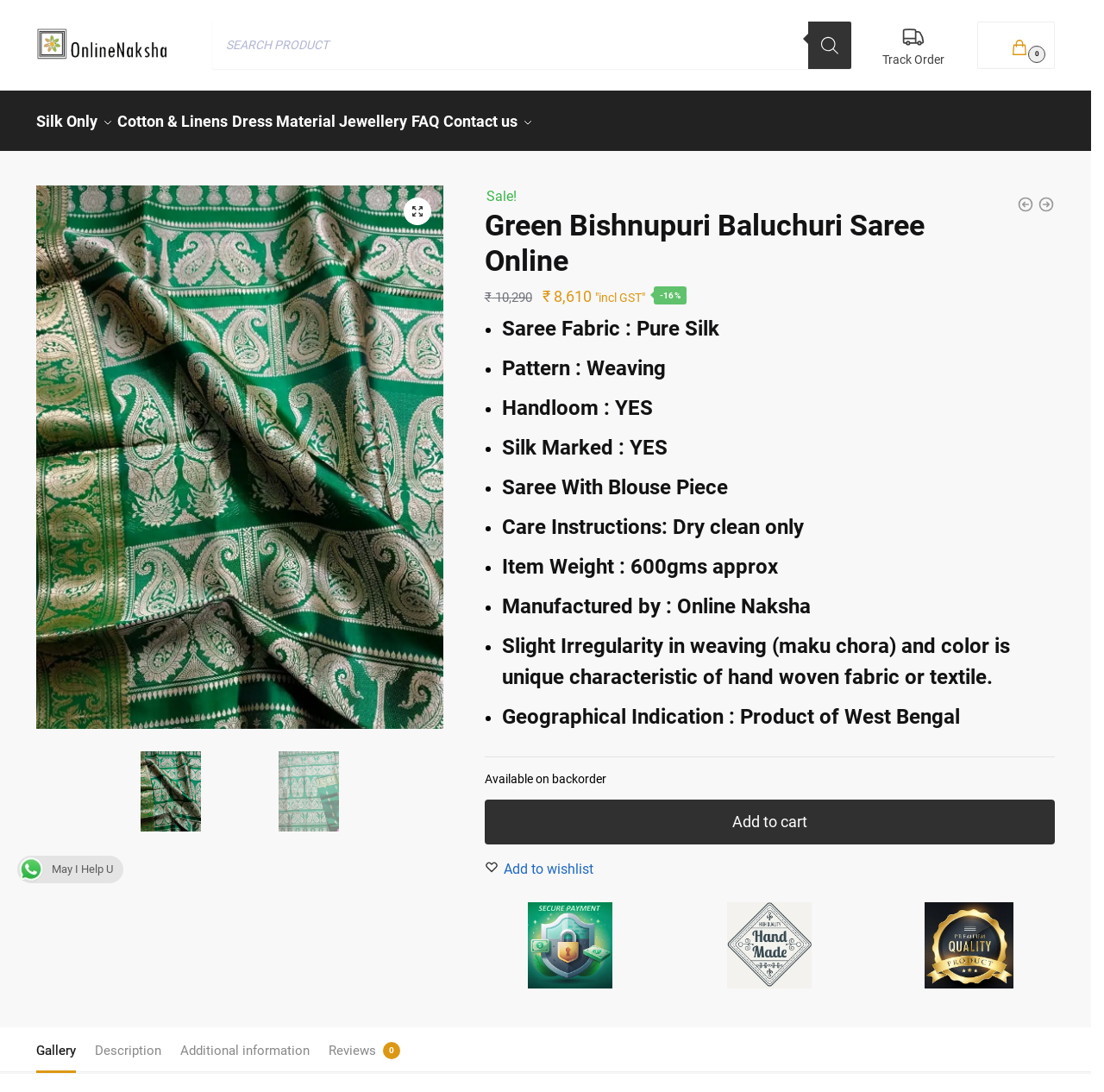What is the name of the saree online?
Answer the question with as much detail as possible.

The name of the saree online can be found in the heading 'Green Bishnupuri Baluchuri Saree Online' which is located at the top of the webpage.